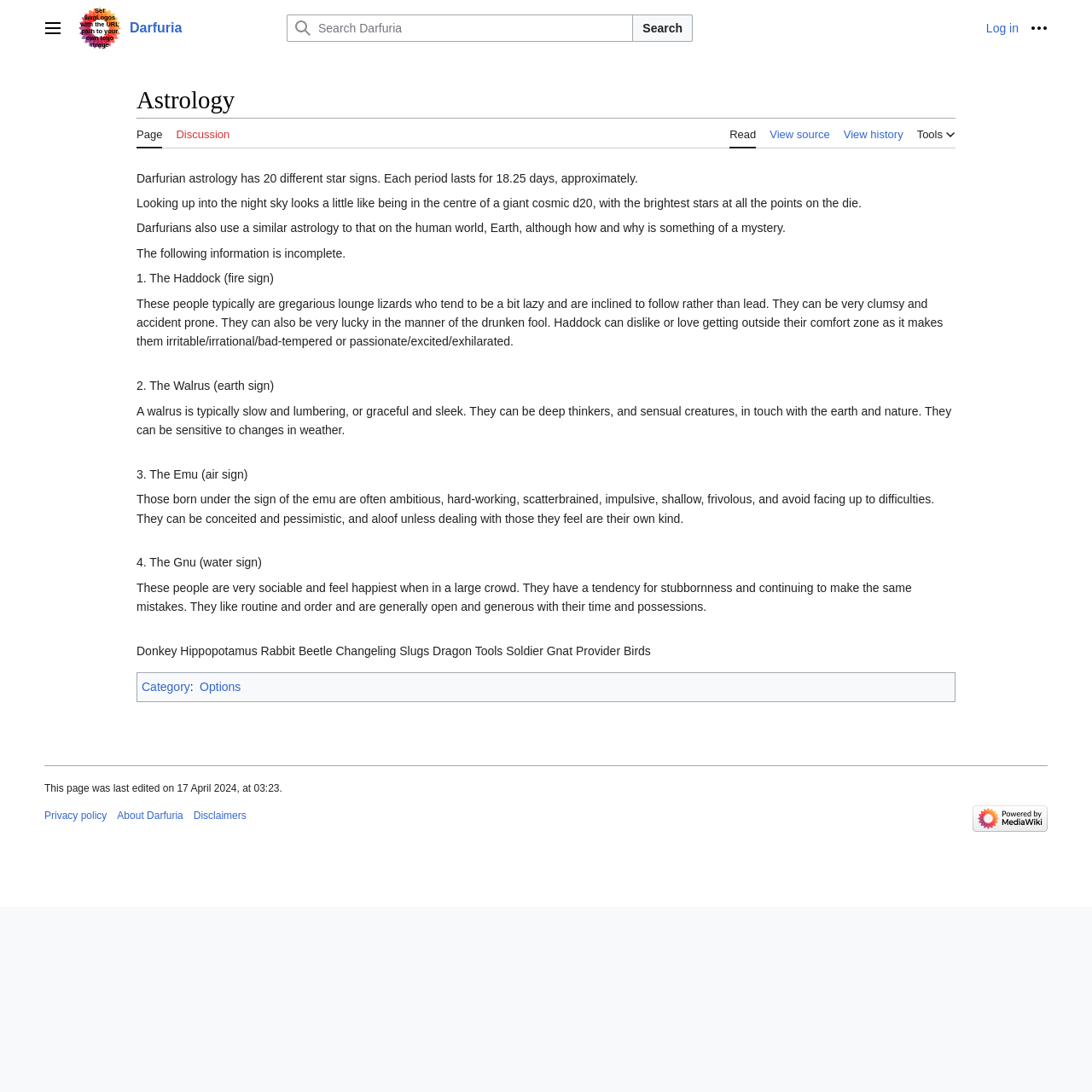Using the provided description: "Privacy Policy", find the bounding box coordinates of the corresponding UI element. The output should be four float numbers between 0 and 1, in the format [left, top, right, bottom].

None